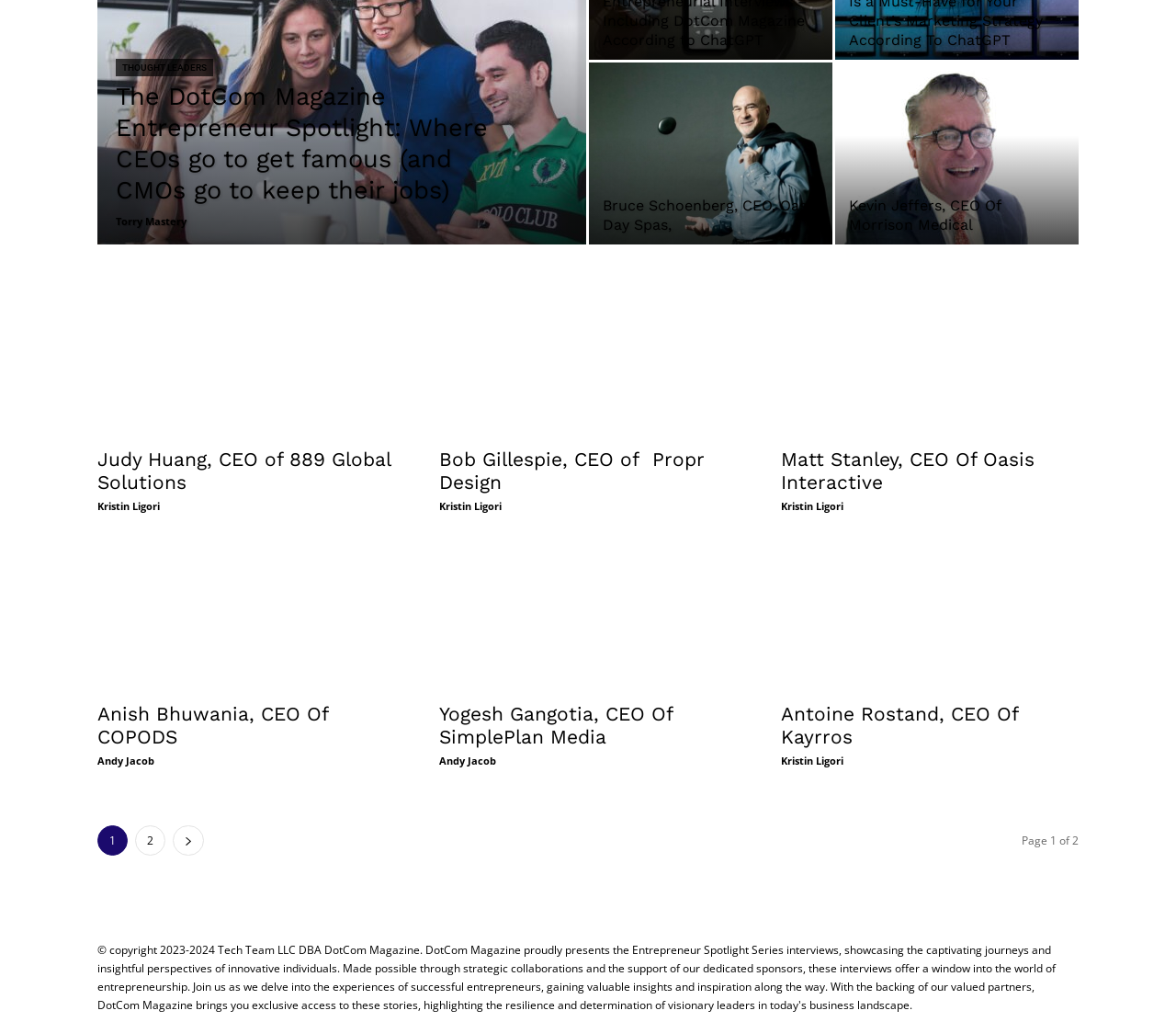Find the bounding box coordinates for the HTML element described in this sentence: "title="Antoine Rostand, CEO Of Kayrros"". Provide the coordinates as four float numbers between 0 and 1, in the format [left, top, right, bottom].

[0.664, 0.531, 0.917, 0.675]